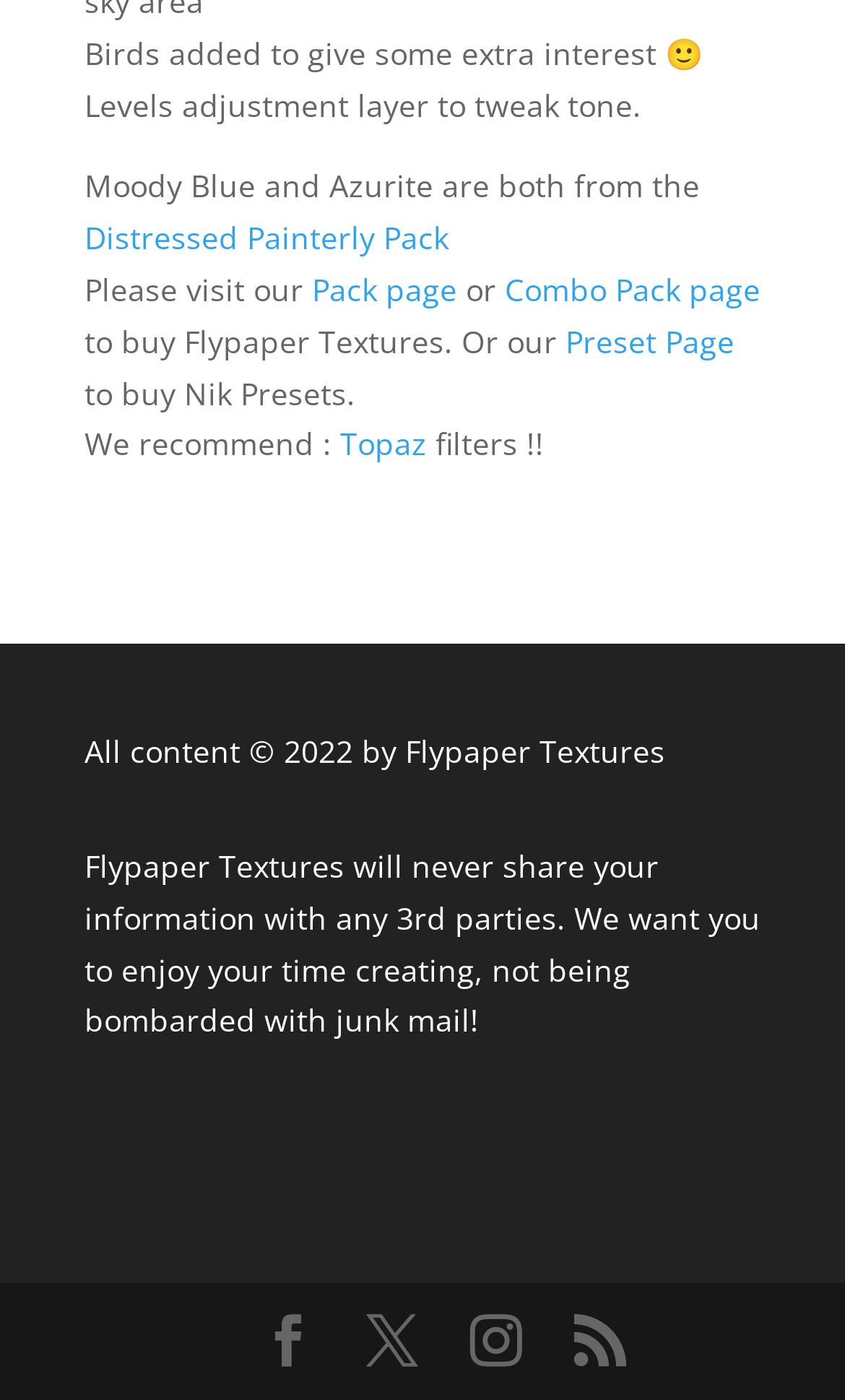Can you determine the bounding box coordinates of the area that needs to be clicked to fulfill the following instruction: "Explore Topaz filters"?

[0.403, 0.302, 0.505, 0.332]